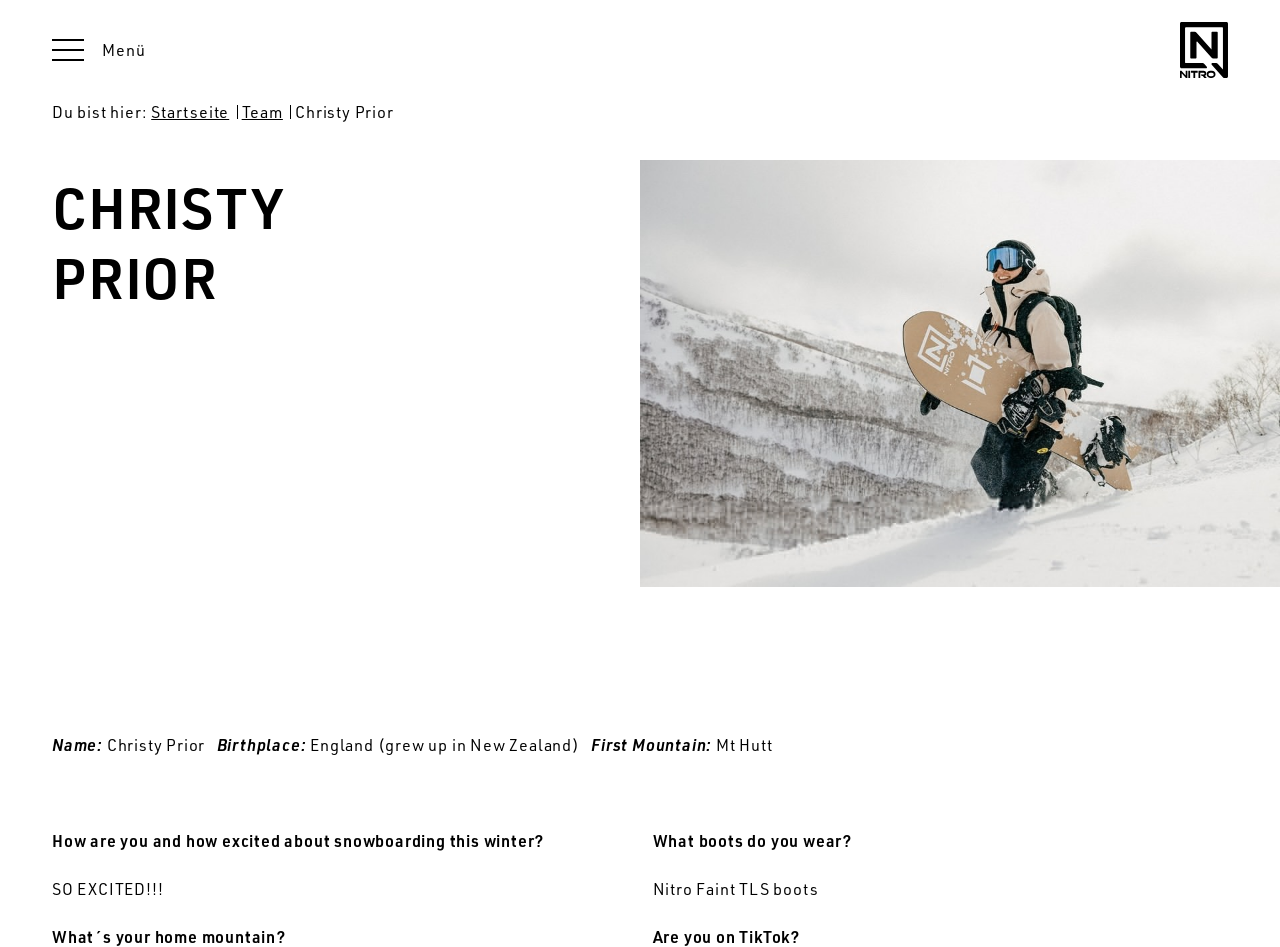What kind of boots does Christy Prior wear?
Based on the image, provide your answer in one word or phrase.

Nitro Faint TLS boots